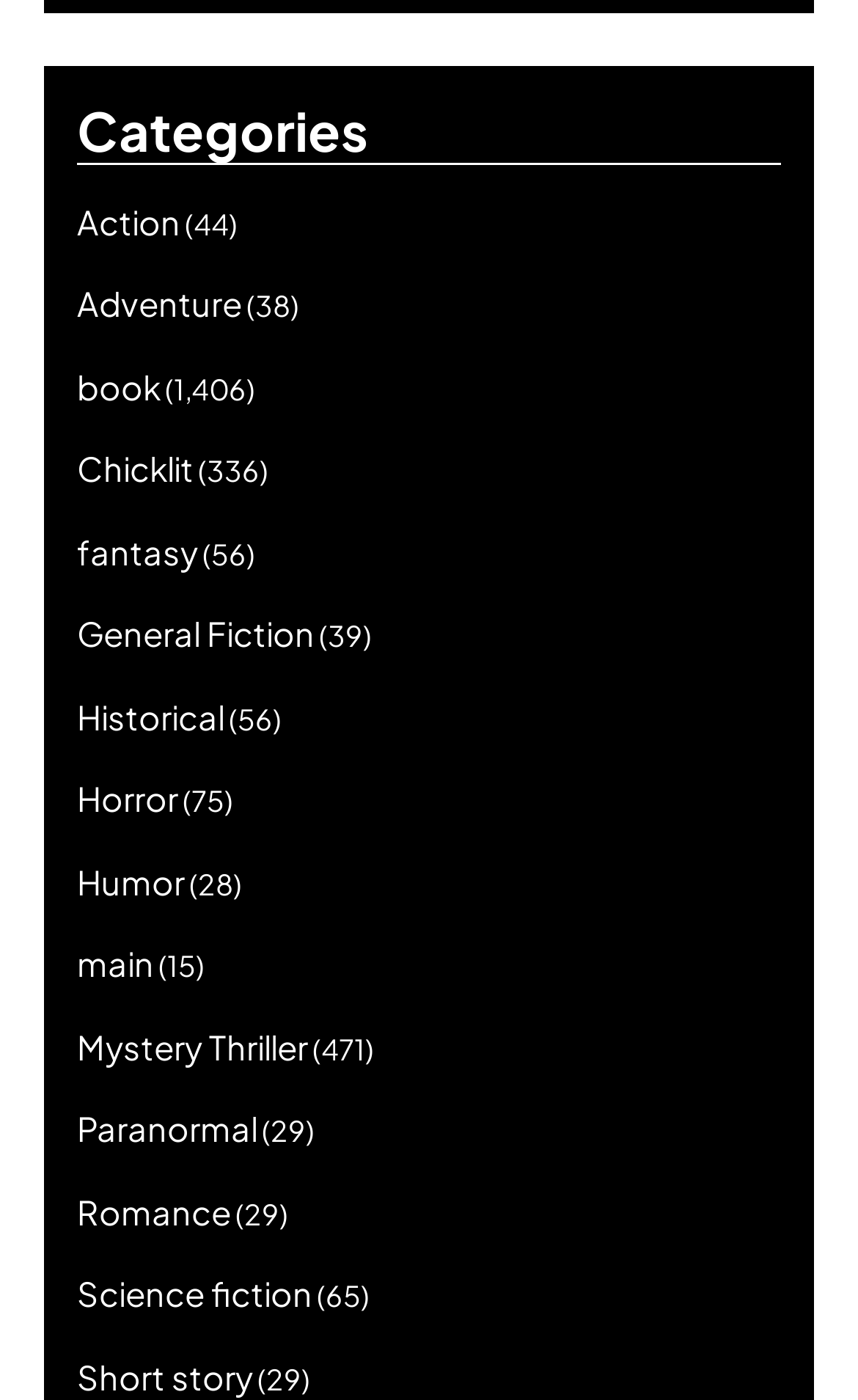Locate the bounding box coordinates of the area where you should click to accomplish the instruction: "Browse books".

[0.09, 0.26, 0.187, 0.29]